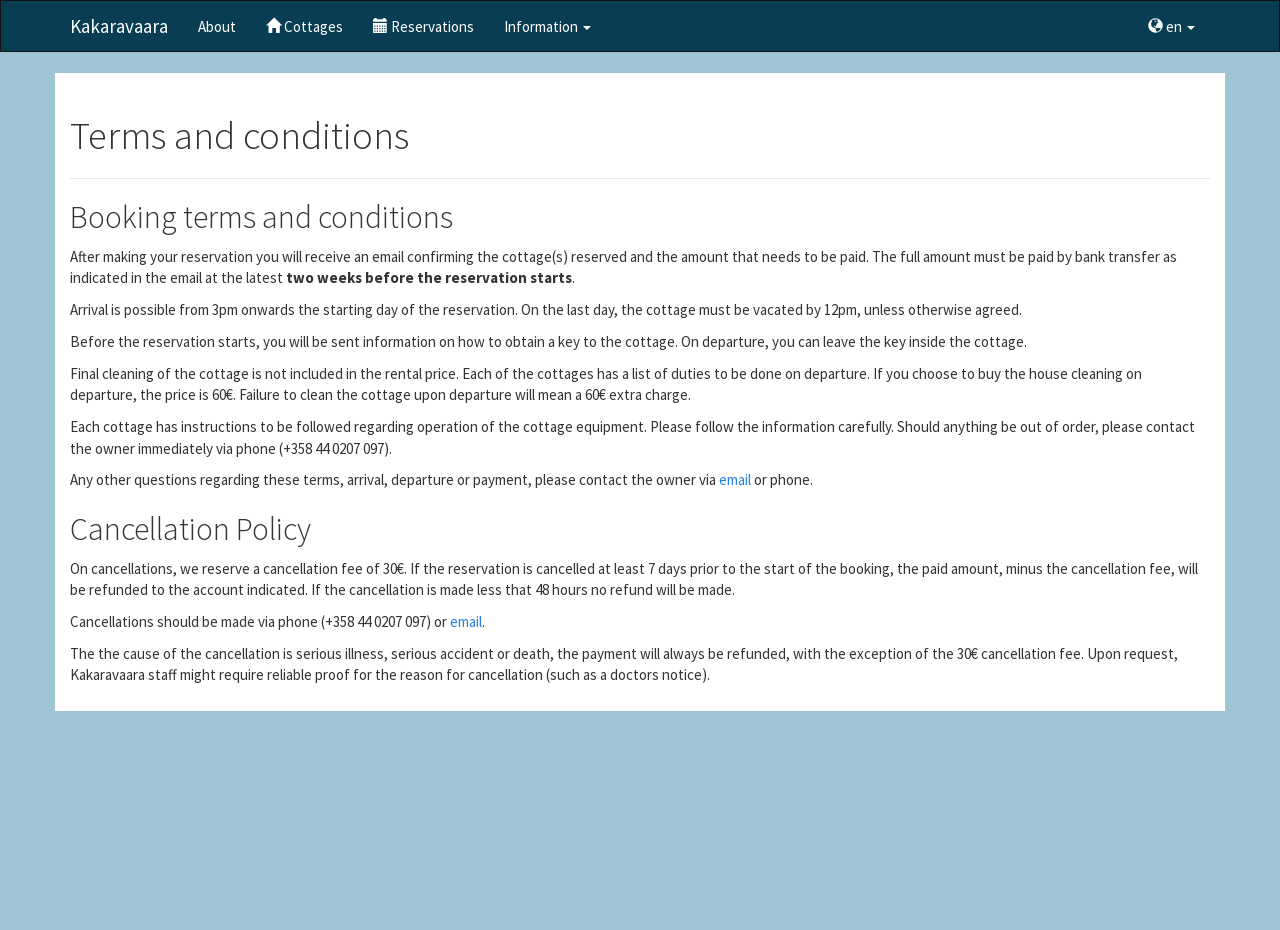Identify the bounding box of the UI element described as follows: "Reservations". Provide the coordinates as four float numbers in the range of 0 to 1 [left, top, right, bottom].

[0.28, 0.001, 0.382, 0.055]